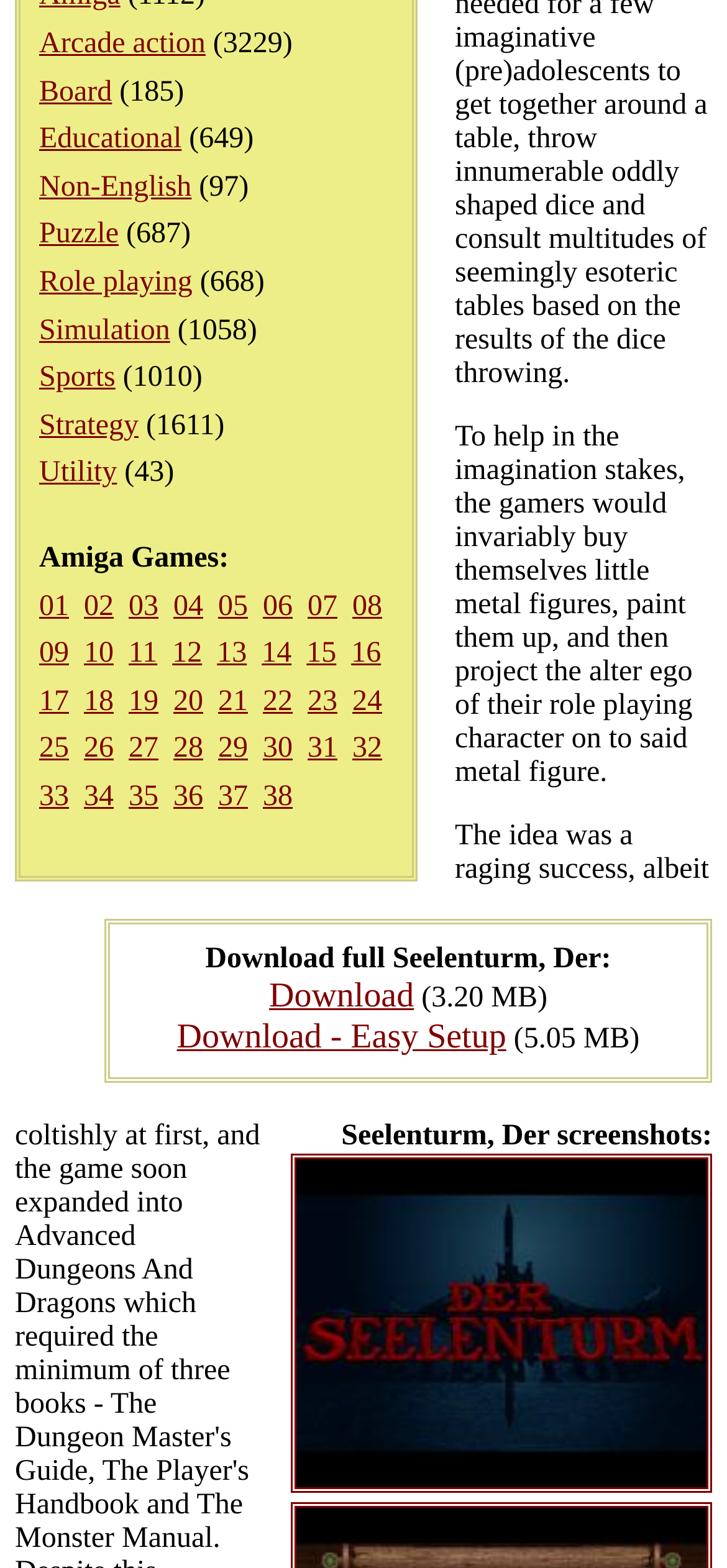Given the element description "32", identify the bounding box of the corresponding UI element.

[0.485, 0.467, 0.526, 0.488]